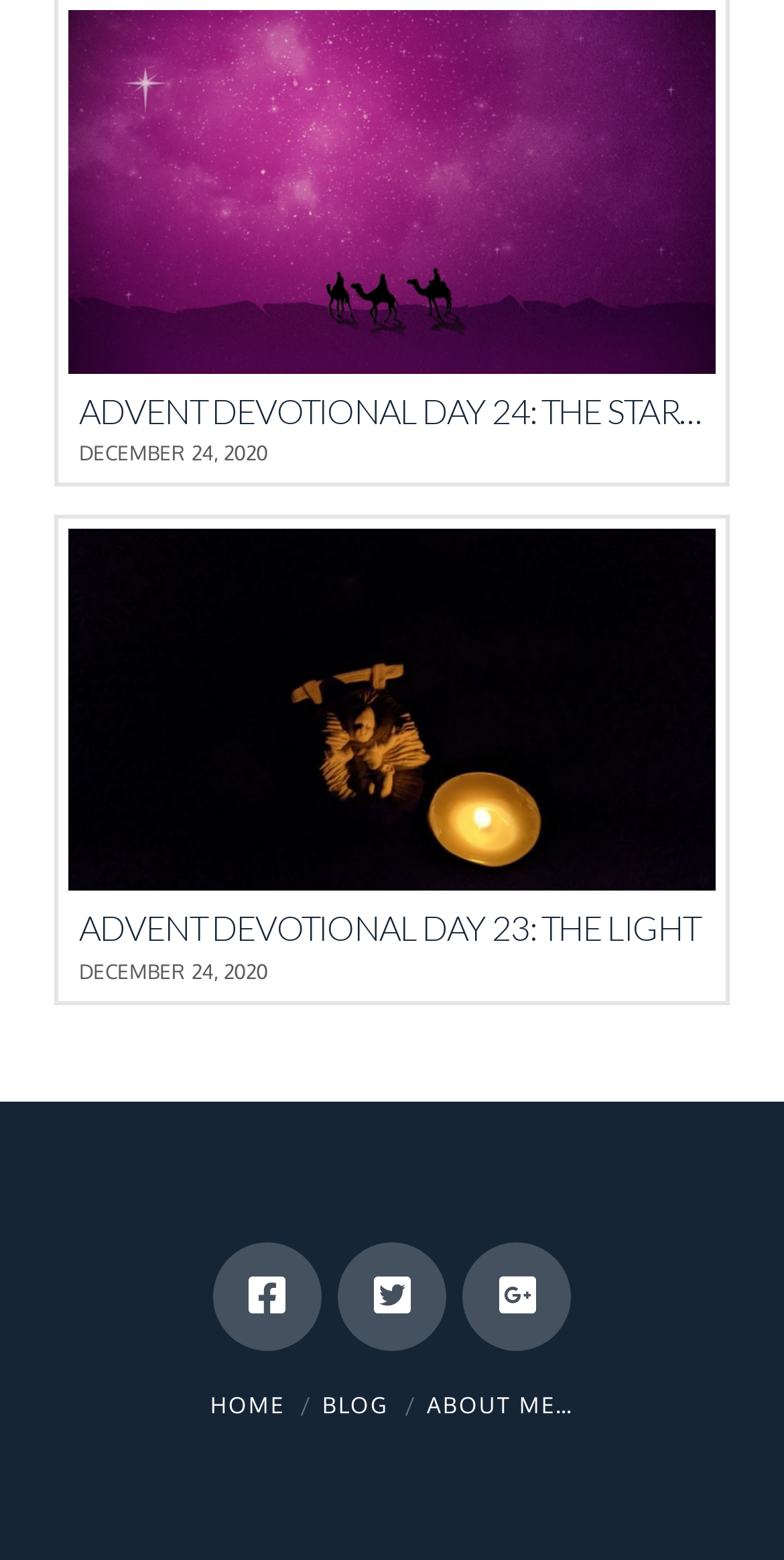How many social media links are there?
Respond to the question with a single word or phrase according to the image.

3